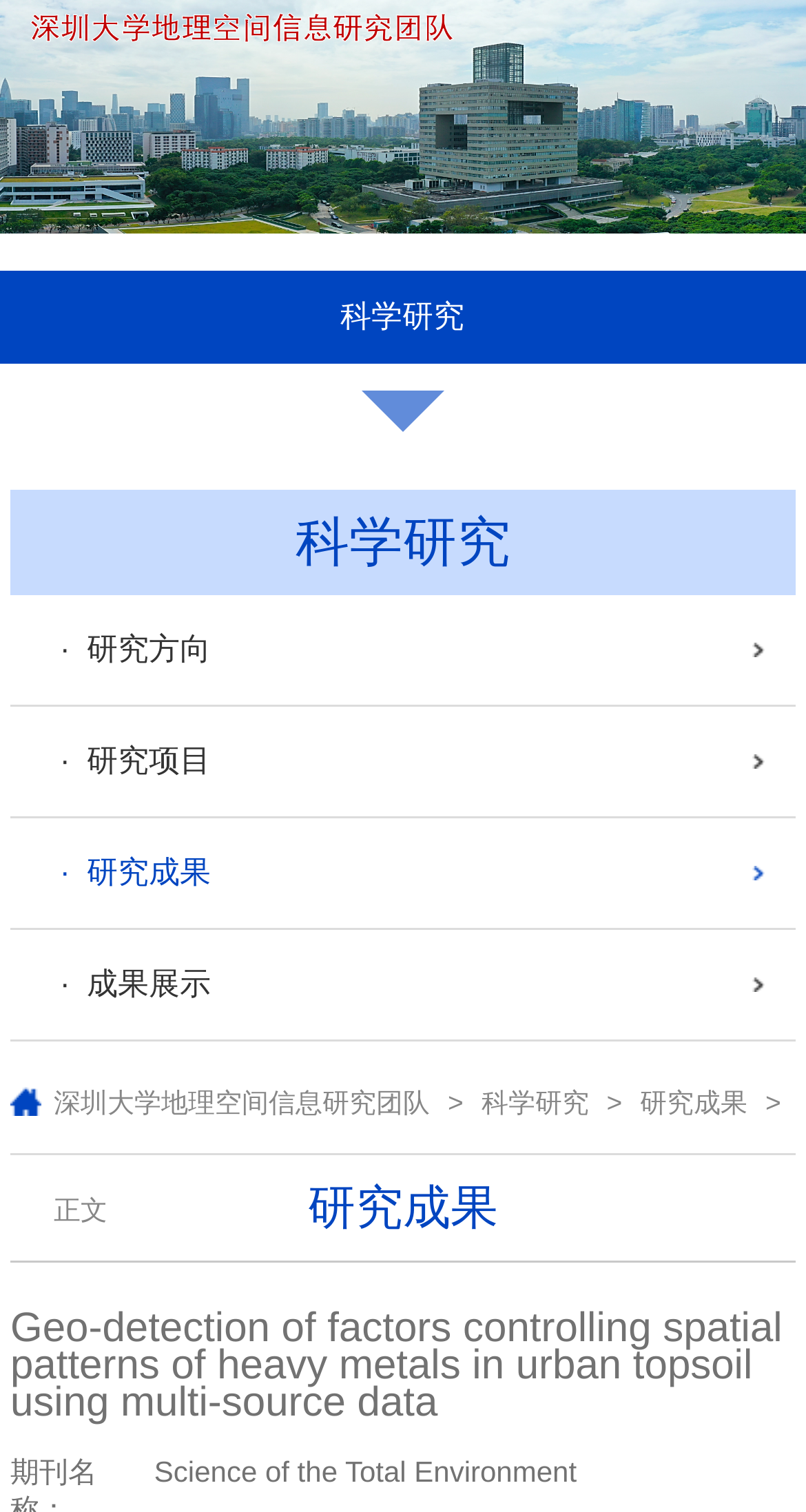Give a concise answer using only one word or phrase for this question:
What is the name of the research team?

地理空间信息研究团队